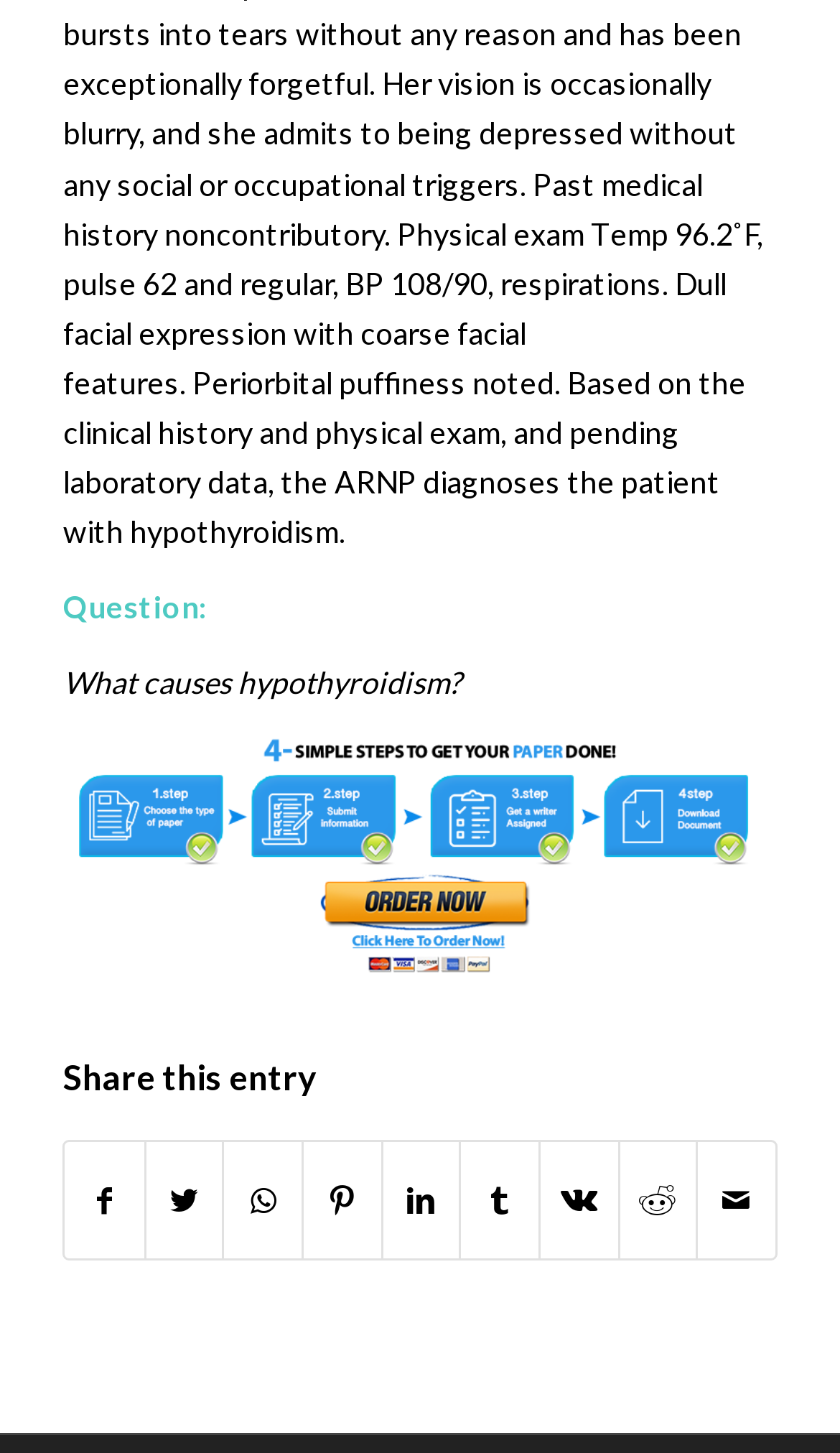What is the question being asked?
Examine the image closely and answer the question with as much detail as possible.

The question being asked is located at the top of the webpage, indicated by the 'Question:' label, and the actual question is 'What causes hypothyroidism?'.